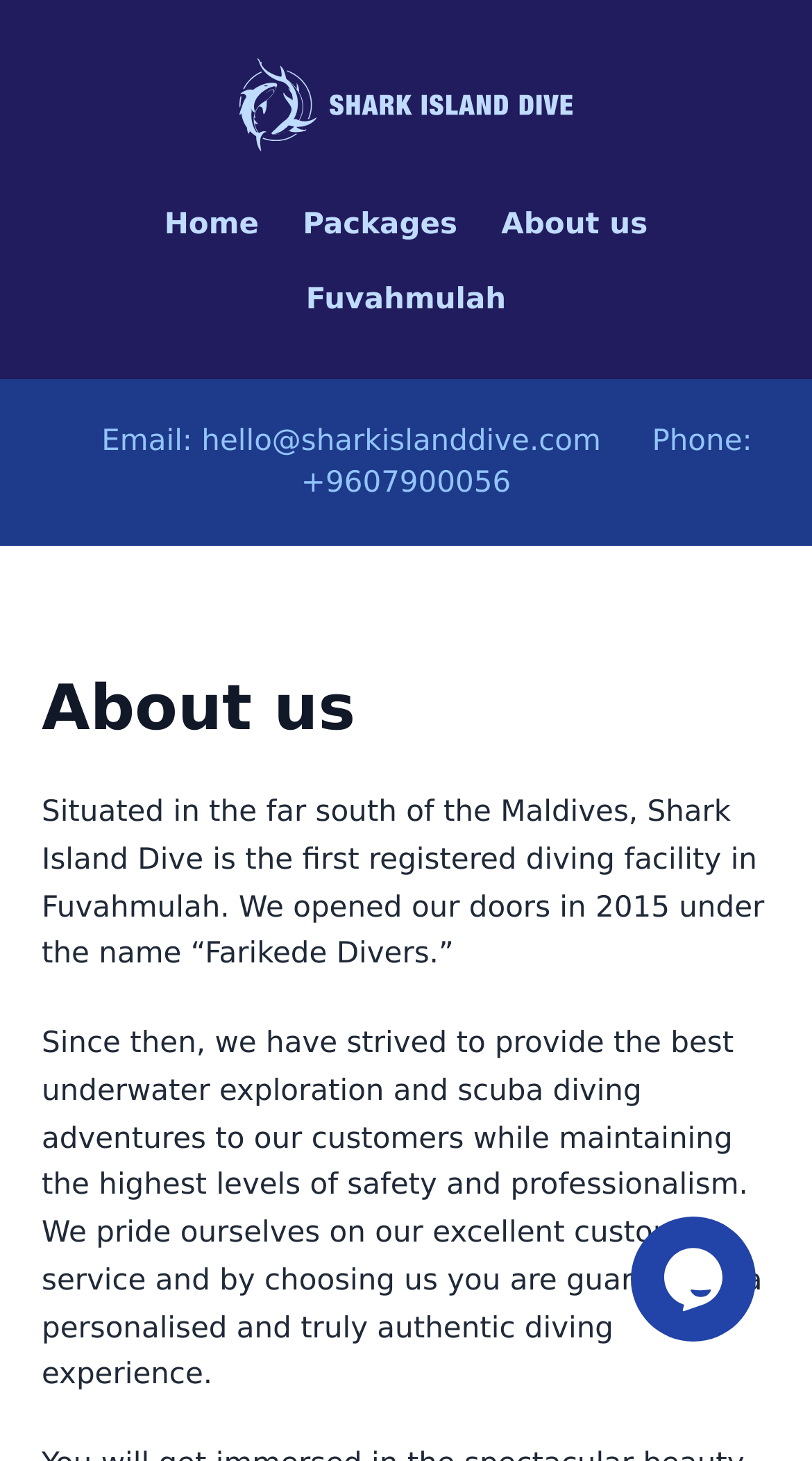Respond concisely with one word or phrase to the following query:
What is the phone number of the diving facility?

+9607900056